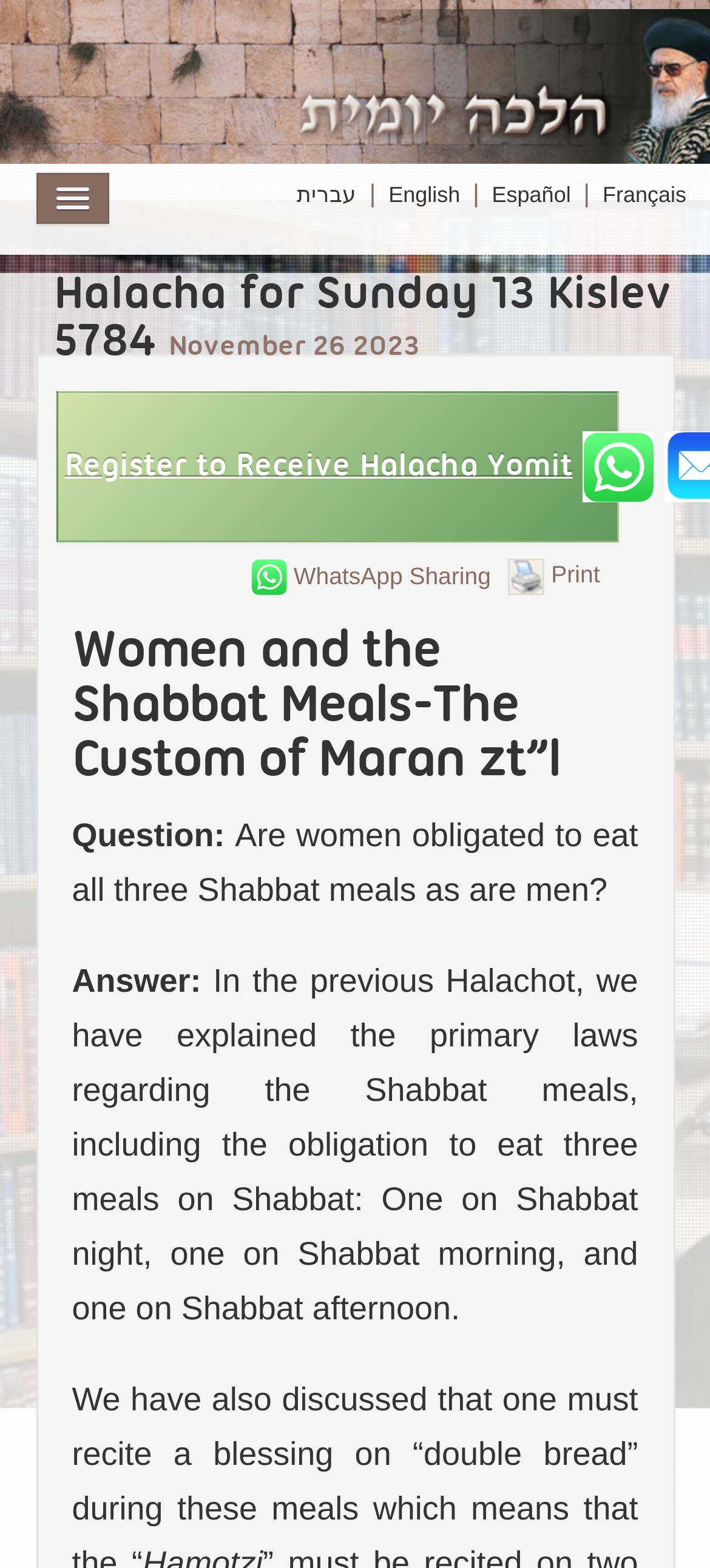Provide your answer in one word or a succinct phrase for the question: 
How many Shabbat meals are men obligated to eat?

Three